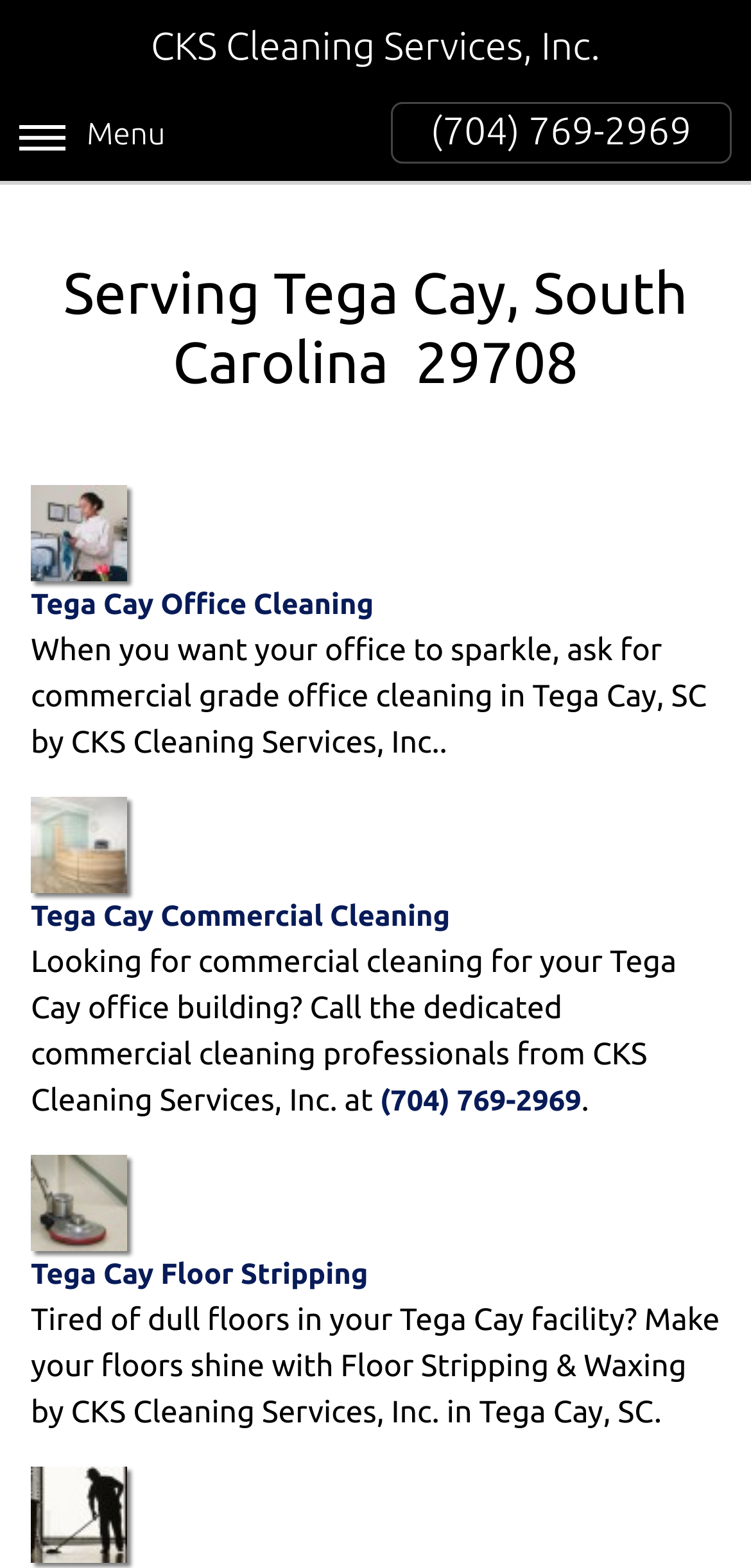Use a single word or phrase to answer the question: 
What type of cleaning services does CKS Cleaning Services offer in Tega Cay?

Office and Commercial Cleaning